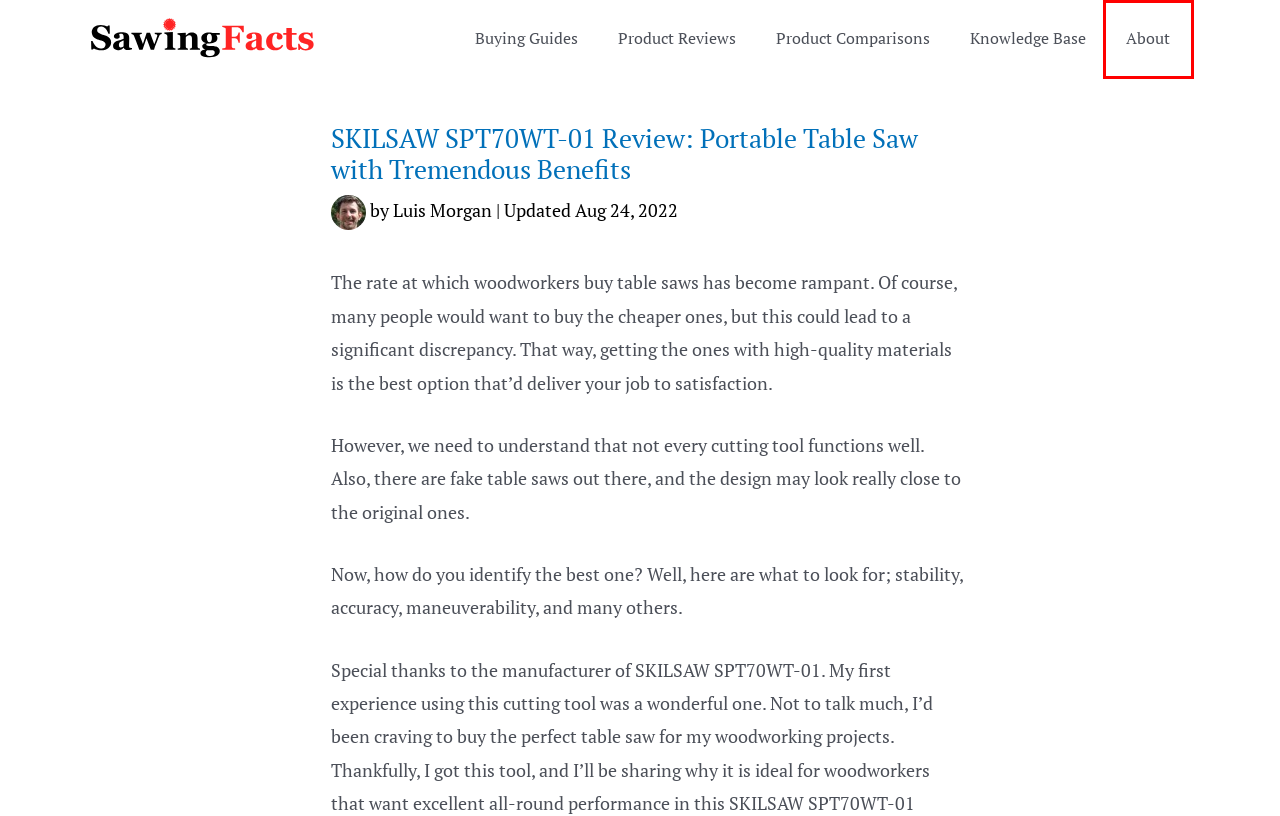Provided is a screenshot of a webpage with a red bounding box around an element. Select the most accurate webpage description for the page that appears after clicking the highlighted element. Here are the candidates:
A. About - SawingFacts
B. Knowledge Base Archives - SawingFacts
C. Buying Guides Archives - SawingFacts
D. Product Reviews Archives - SawingFacts
E. Privacy Policy - SawingFacts
F. 10 Best Hybrid Table Saws to Buy in 2023 (Review & Guide)
G. SawingFacts: Your #1 Source for Everything on Saw
H. Product Comparisons Archives - SawingFacts

A